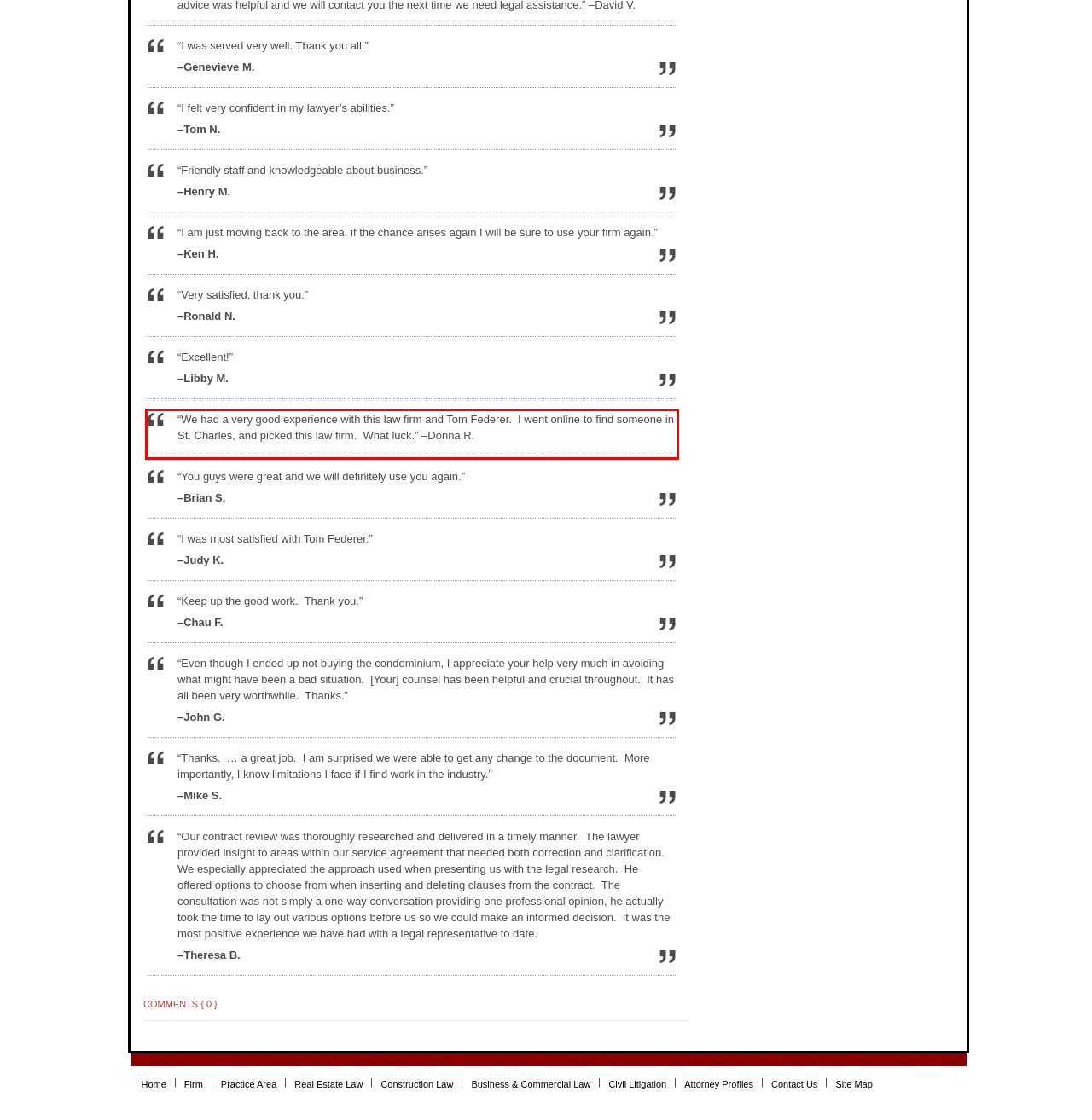Please look at the webpage screenshot and extract the text enclosed by the red bounding box.

“We had a very good experience with this law firm and Tom Federer. I went online to find someone in St. Charles, and picked this law firm. What luck.” –Donna R.